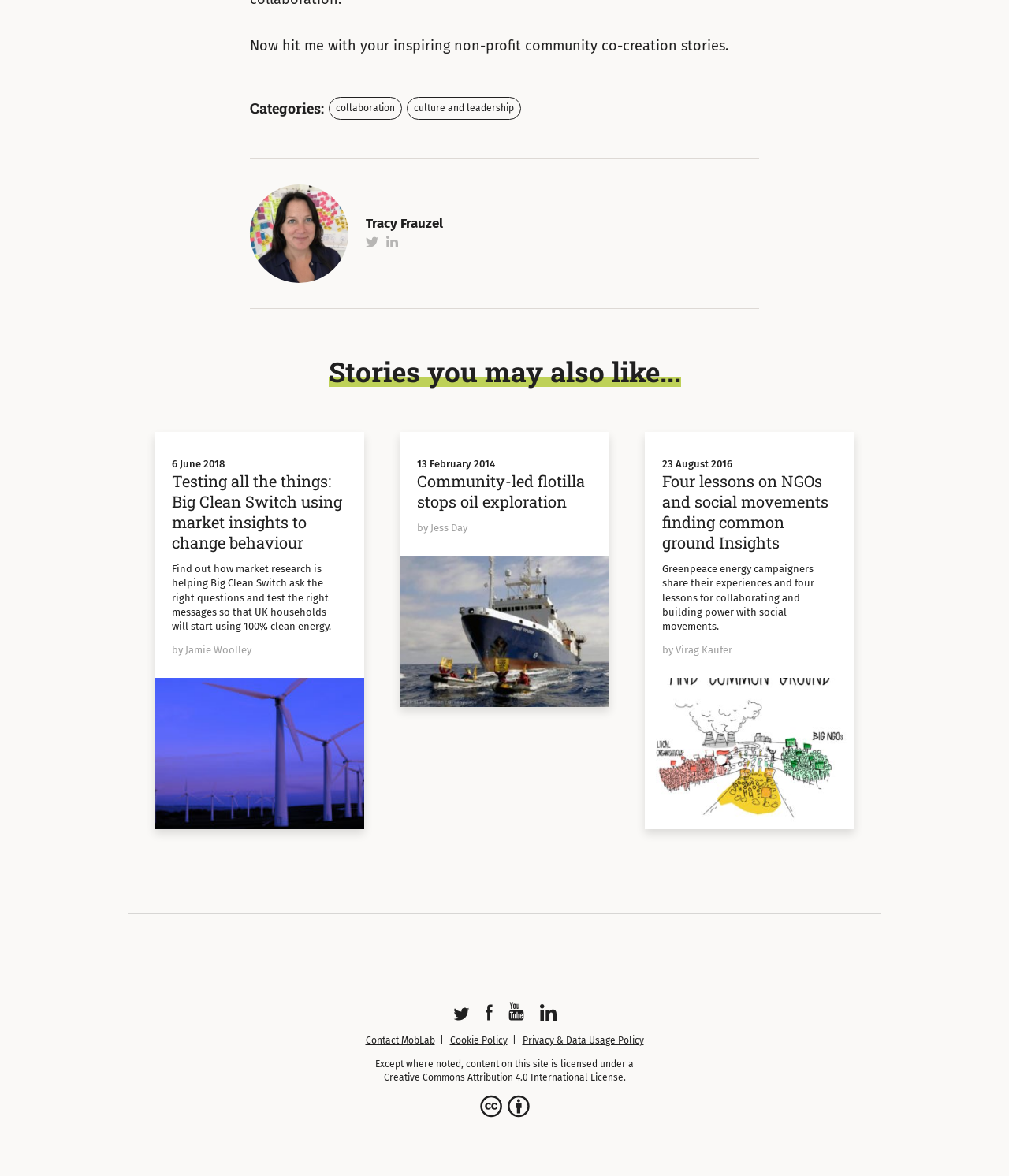Determine the bounding box coordinates for the area that needs to be clicked to fulfill this task: "Read the story 'Testing all the things: Big Clean Switch using market insights to change behaviour'". The coordinates must be given as four float numbers between 0 and 1, i.e., [left, top, right, bottom].

[0.17, 0.389, 0.341, 0.539]